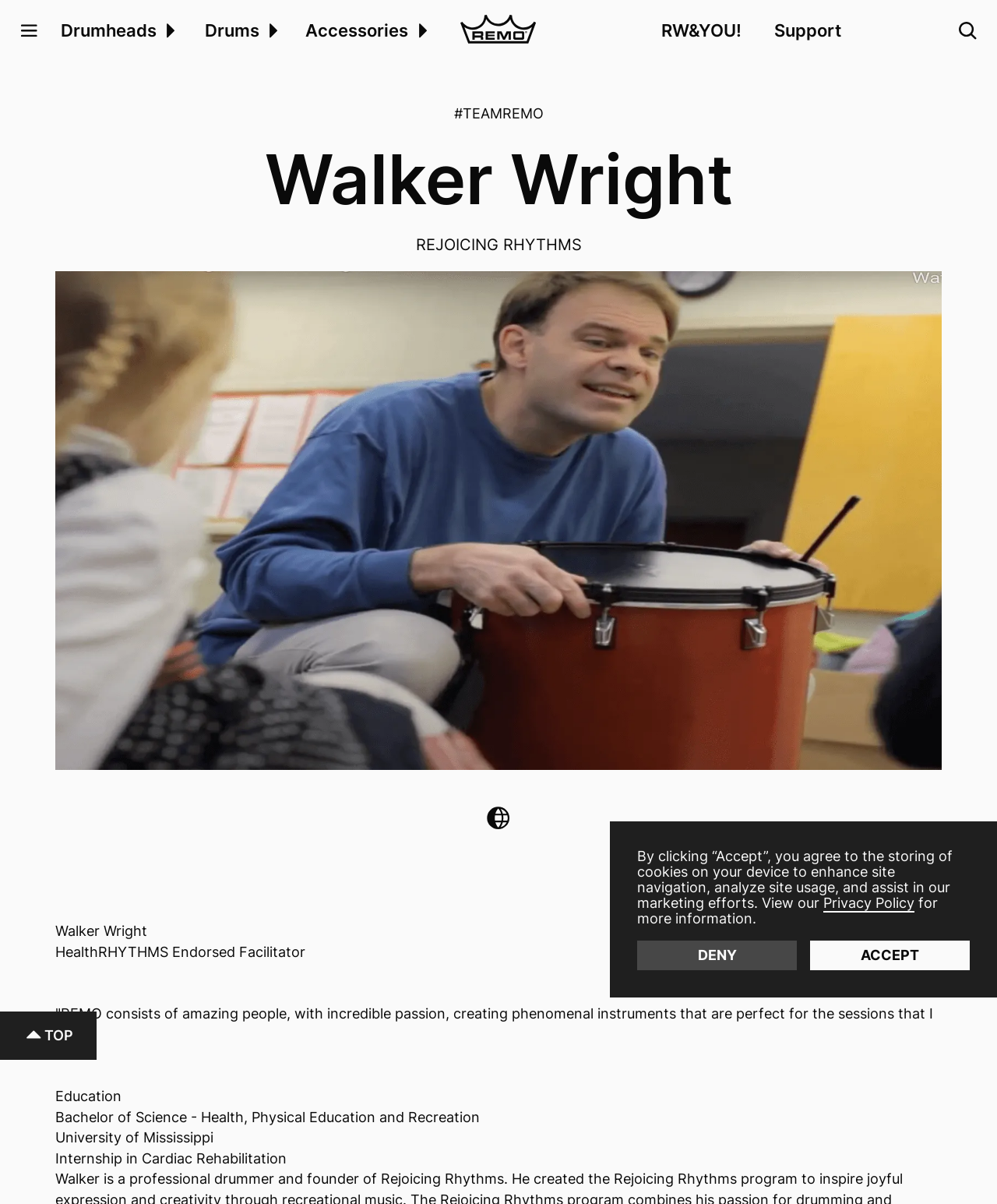What is the purpose of the 'Open Search Bar' button?
We need a detailed and exhaustive answer to the question. Please elaborate.

I inferred this answer by looking at the generic element 'Open Search Bar' which is typically used to initiate a search function on a website, allowing users to find specific content or information.